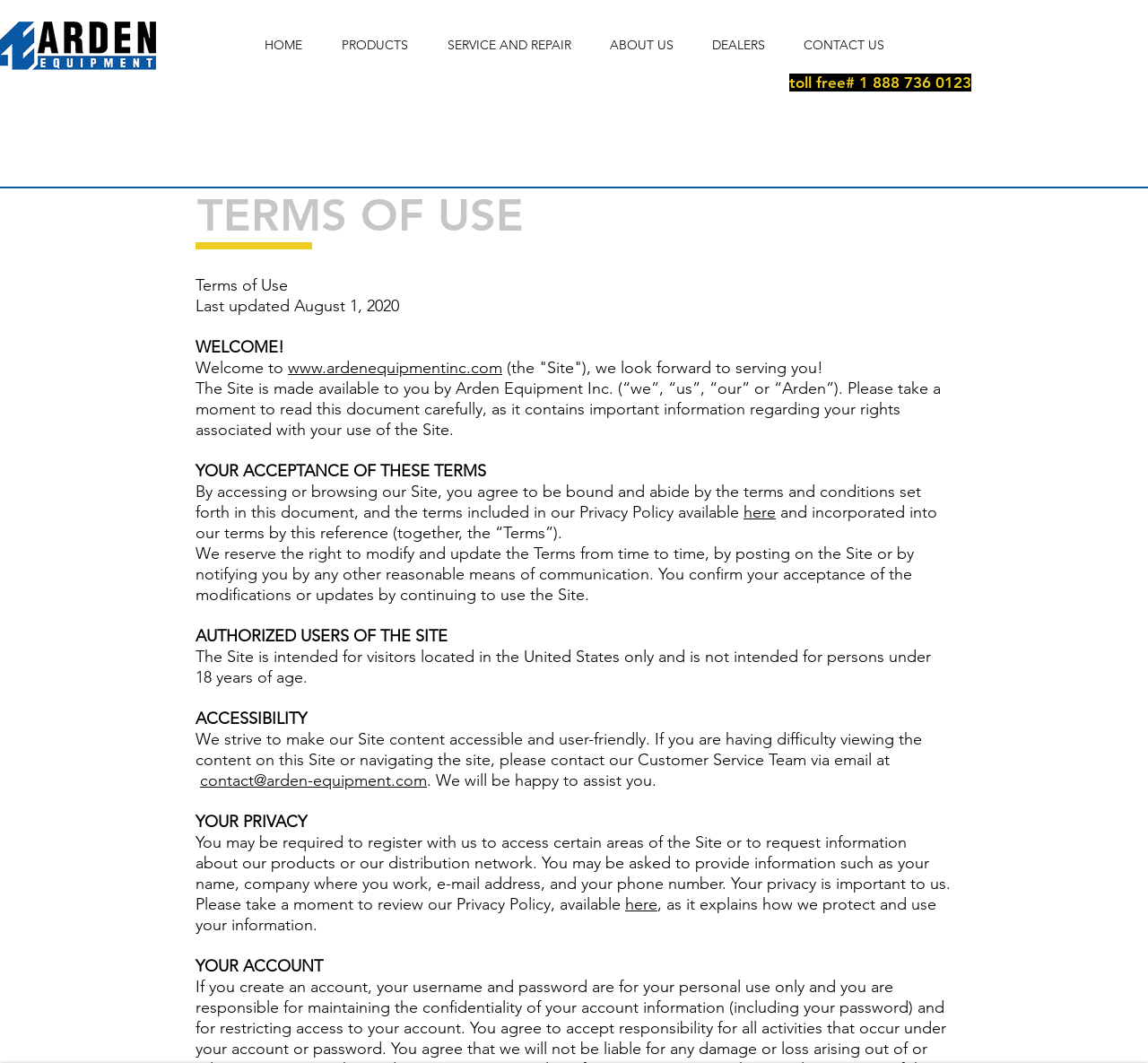Find the bounding box coordinates for the element that must be clicked to complete the instruction: "go to home page". The coordinates should be four float numbers between 0 and 1, indicated as [left, top, right, bottom].

[0.213, 0.03, 0.28, 0.055]